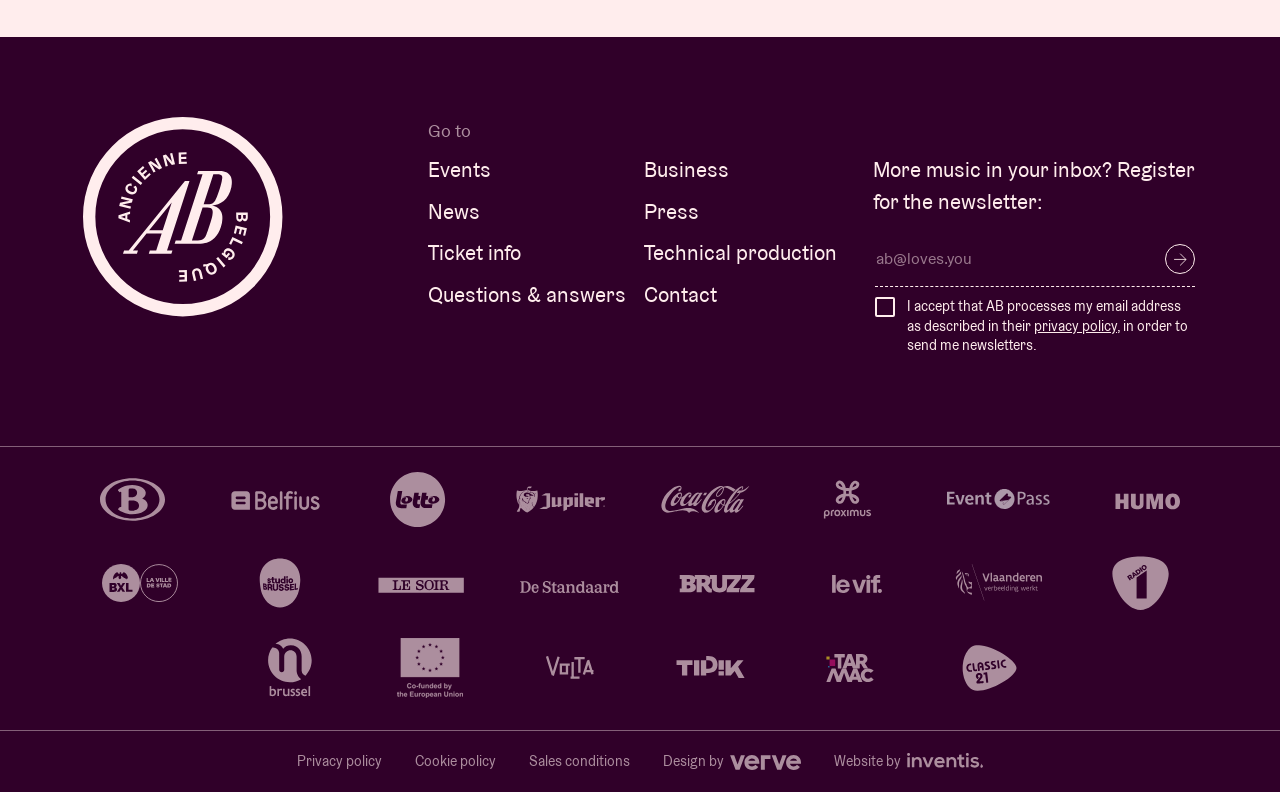Pinpoint the bounding box coordinates of the element that must be clicked to accomplish the following instruction: "Check out Liveurope". The coordinates should be in the format of four float numbers between 0 and 1, i.e., [left, top, right, bottom].

[0.907, 0.928, 0.984, 0.975]